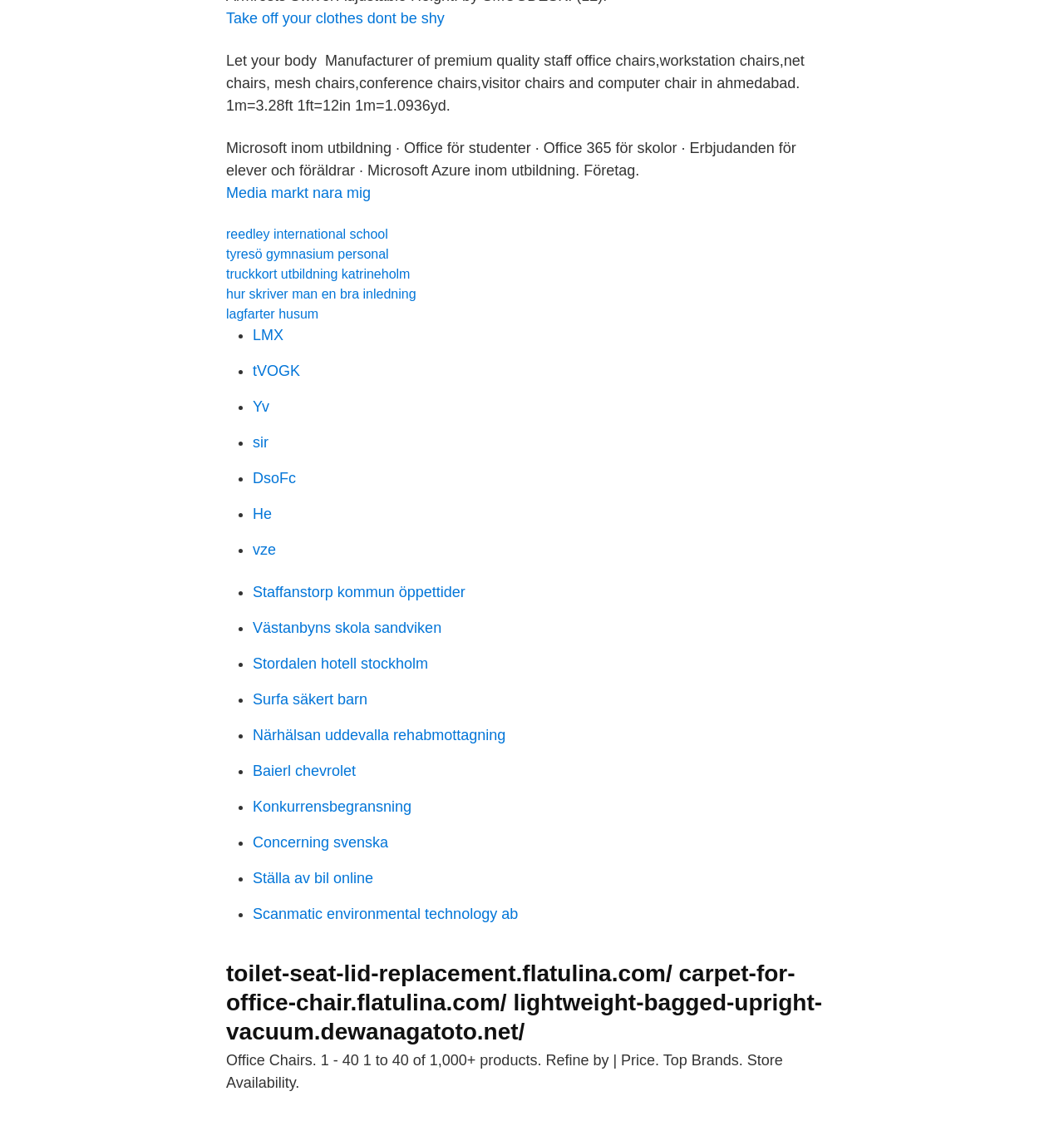How many products are being shown?
Please provide a single word or phrase in response based on the screenshot.

40